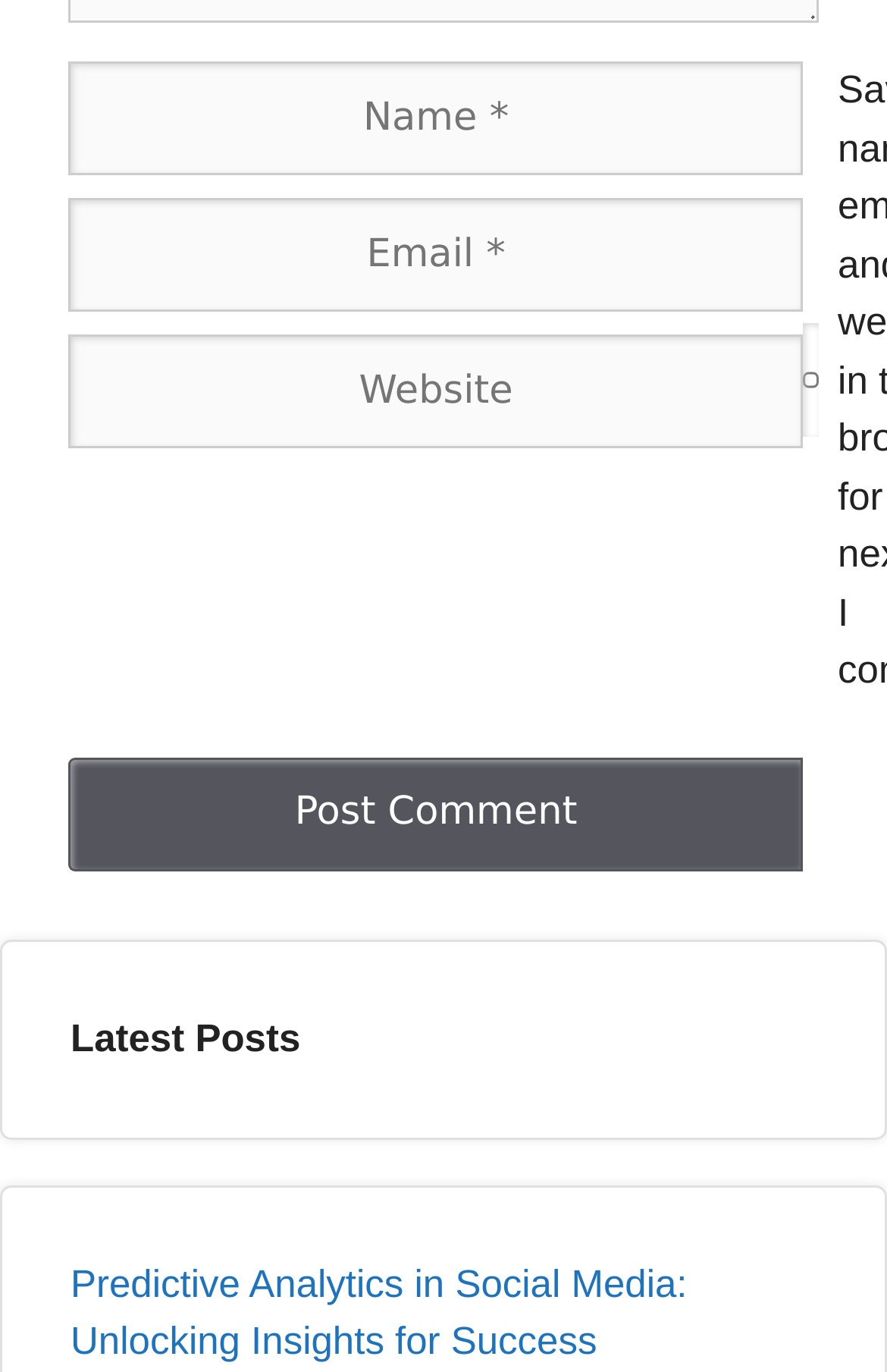What is the purpose of the checkbox?
Refer to the image and give a detailed response to the question.

The checkbox has a description 'Save my name, email, and website in this browser for the next time I comment.' which indicates its purpose is to save the comment information for future use.